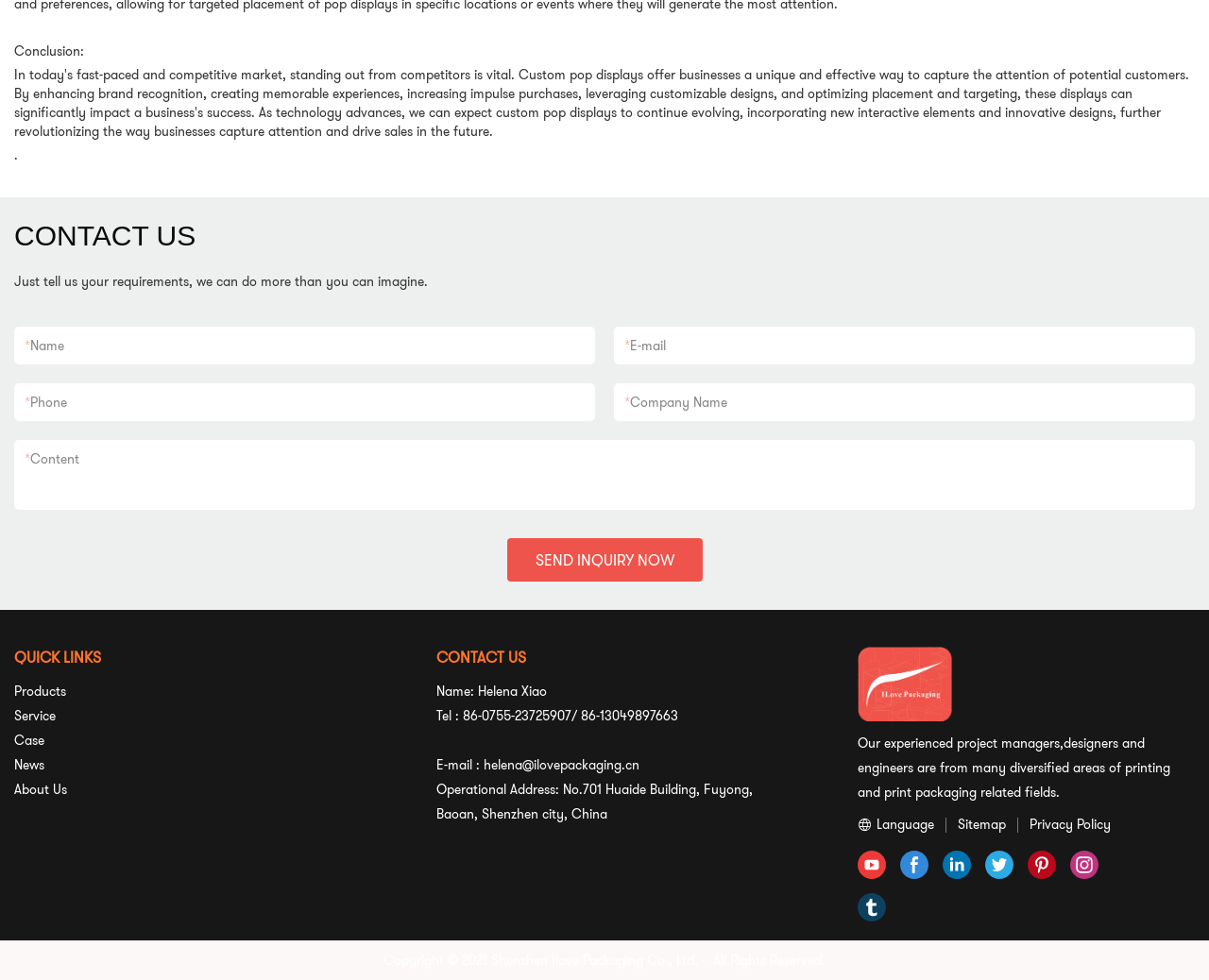From the webpage screenshot, predict the bounding box coordinates (top-left x, top-left y, bottom-right x, bottom-right y) for the UI element described here: About Us

[0.012, 0.795, 0.055, 0.815]